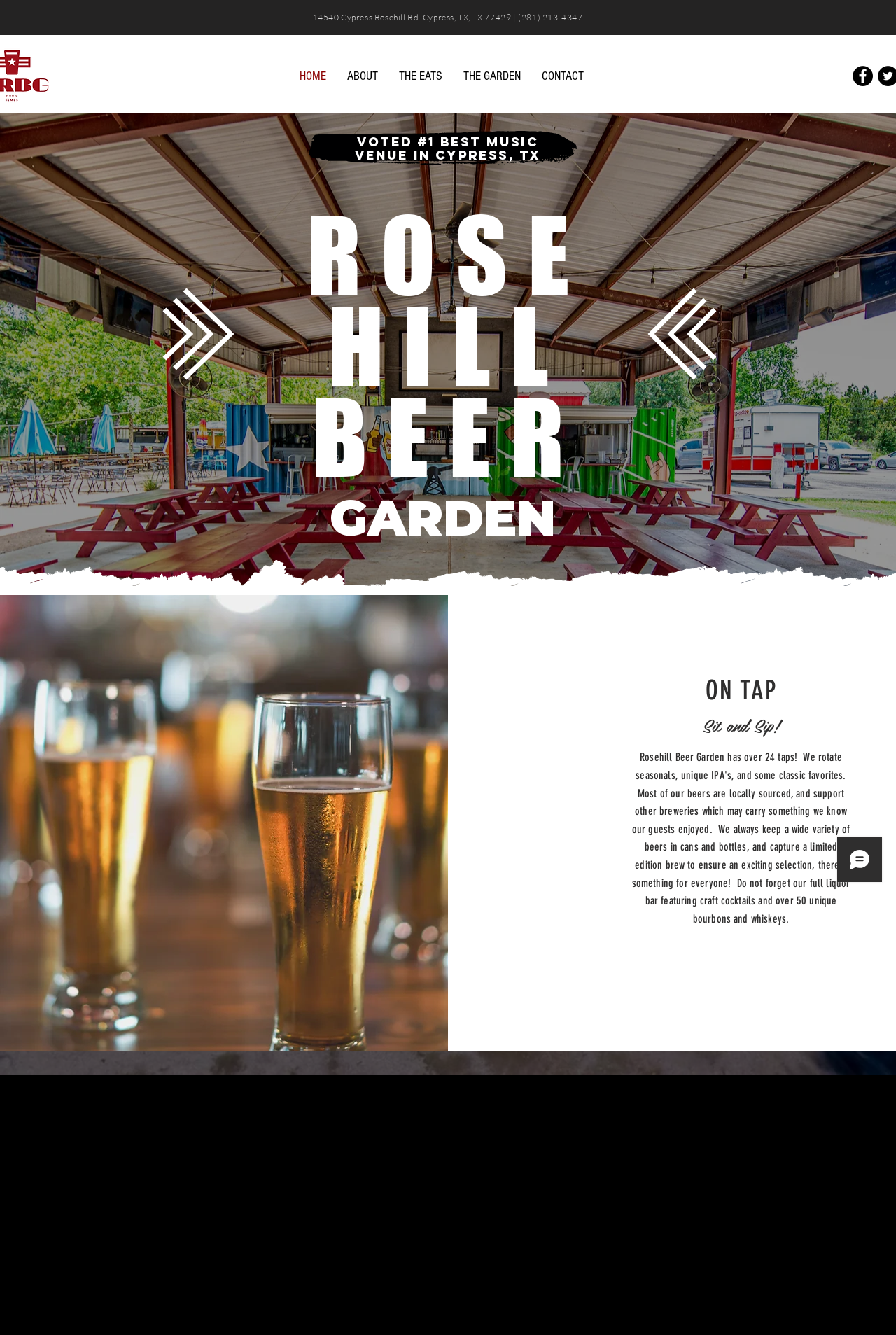Refer to the image and offer a detailed explanation in response to the question: What is the name of the social media platform linked at the top of the page?

I found the link to Facebook by examining the navigation element at the top of the page, which contains a link to Facebook, represented by an image of the Facebook logo.